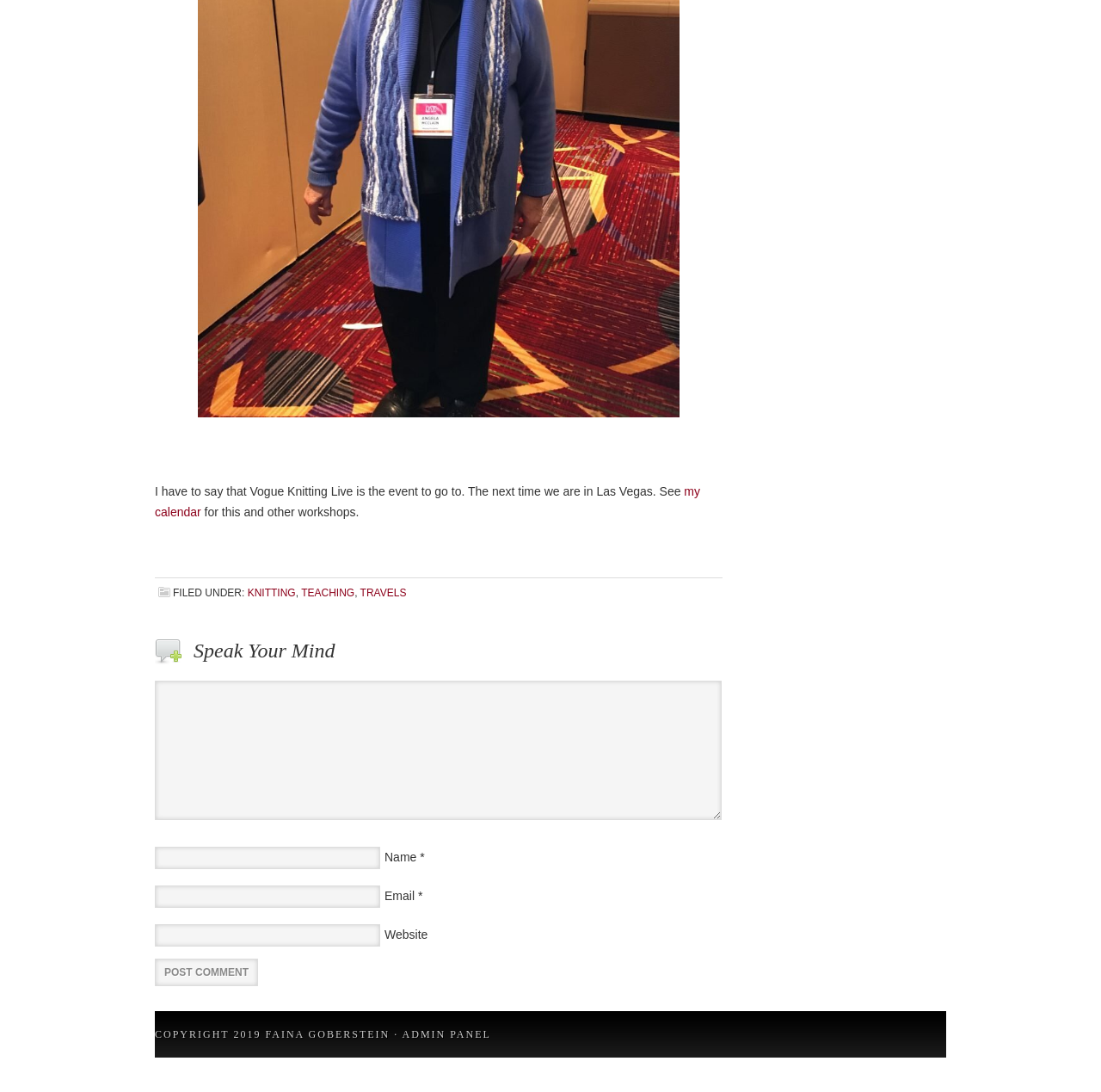Find the bounding box coordinates of the clickable area that will achieve the following instruction: "click the link to view my calendar".

[0.141, 0.444, 0.636, 0.475]